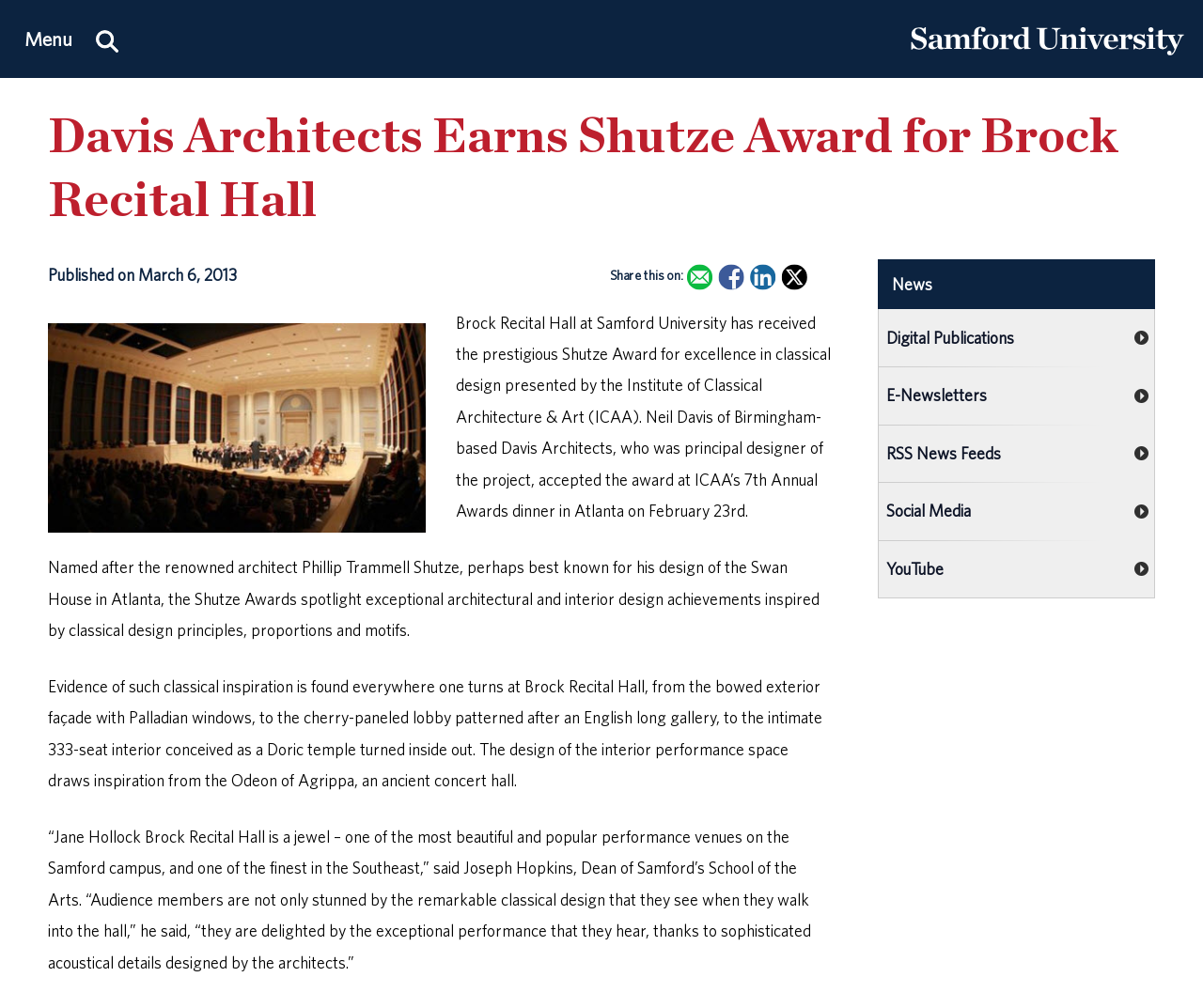How many seats does the Brock Recital Hall have?
Look at the screenshot and respond with one word or a short phrase.

333